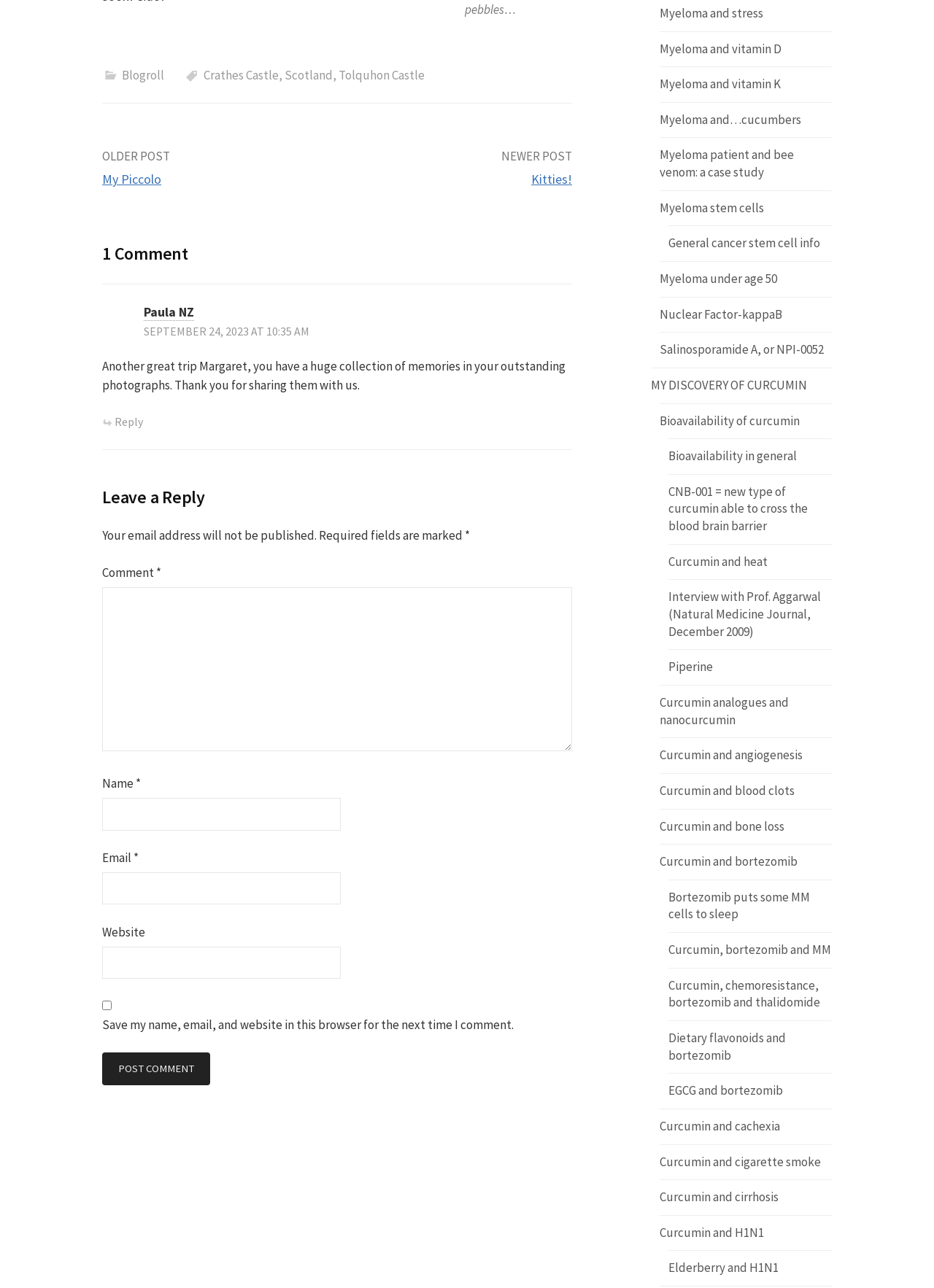Identify the bounding box coordinates for the UI element described as: "Elderberry and H1N1". The coordinates should be provided as four floats between 0 and 1: [left, top, right, bottom].

[0.716, 0.978, 0.834, 0.991]